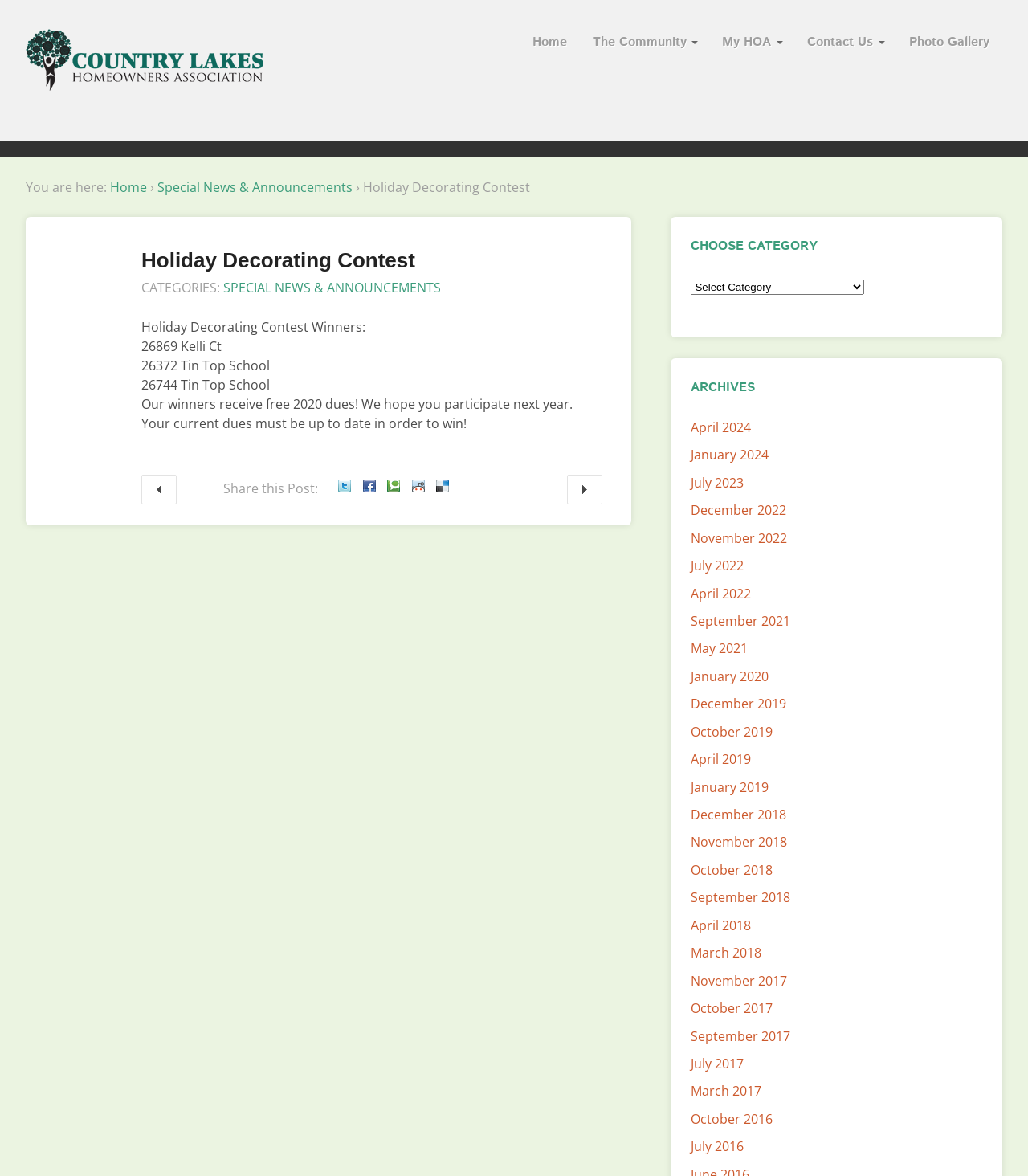Using the elements shown in the image, answer the question comprehensively: How many archive links are available?

The archive links are listed on the right side of the webpage, and there are 20 links available, ranging from April 2024 to October 2016. These links allow users to access archived content from previous months and years.